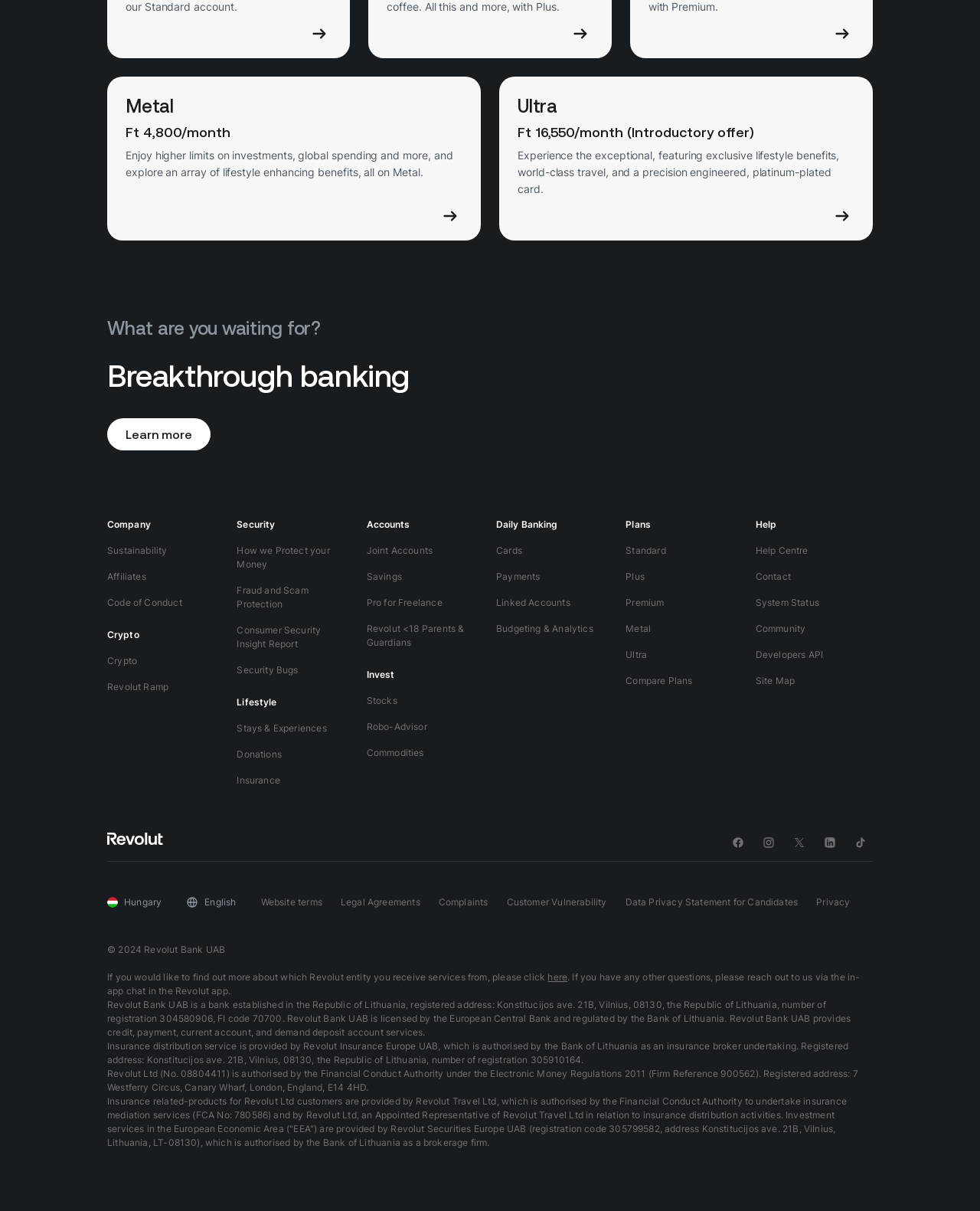Using the information shown in the image, answer the question with as much detail as possible: What is the purpose of the 'Help' section?

I found the answer by looking at the links under the 'Help' heading, which include 'Help Centre', 'Contact', and 'System Status', suggesting that this section is intended to provide assistance to users.